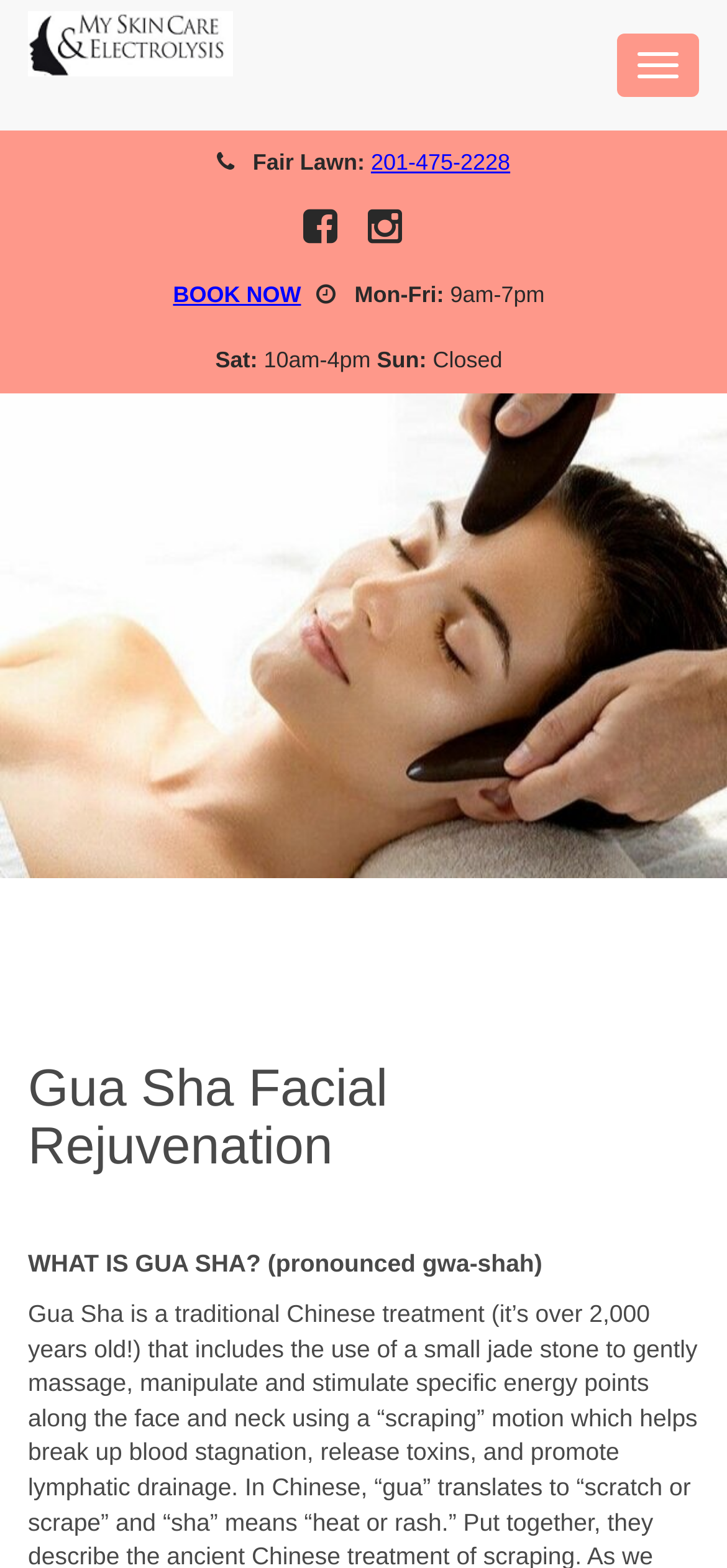Using the format (top-left x, top-left y, bottom-right x, bottom-right y), provide the bounding box coordinates for the described UI element. All values should be floating point numbers between 0 and 1: Skin Tag Treatment

[0.482, 0.551, 0.969, 0.596]